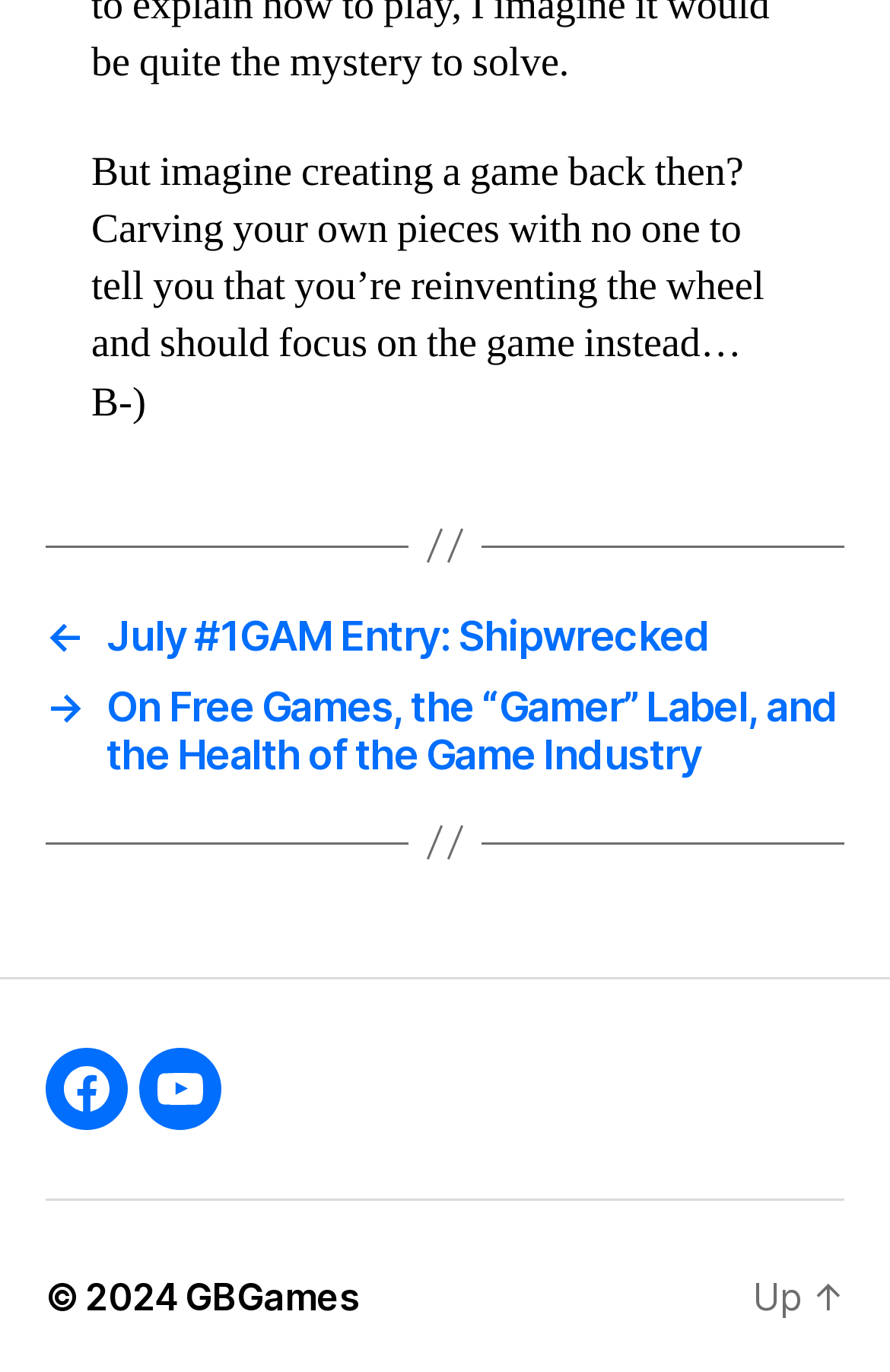What is the function of the 'Up' link?
Using the image, answer in one word or phrase.

To go back to top